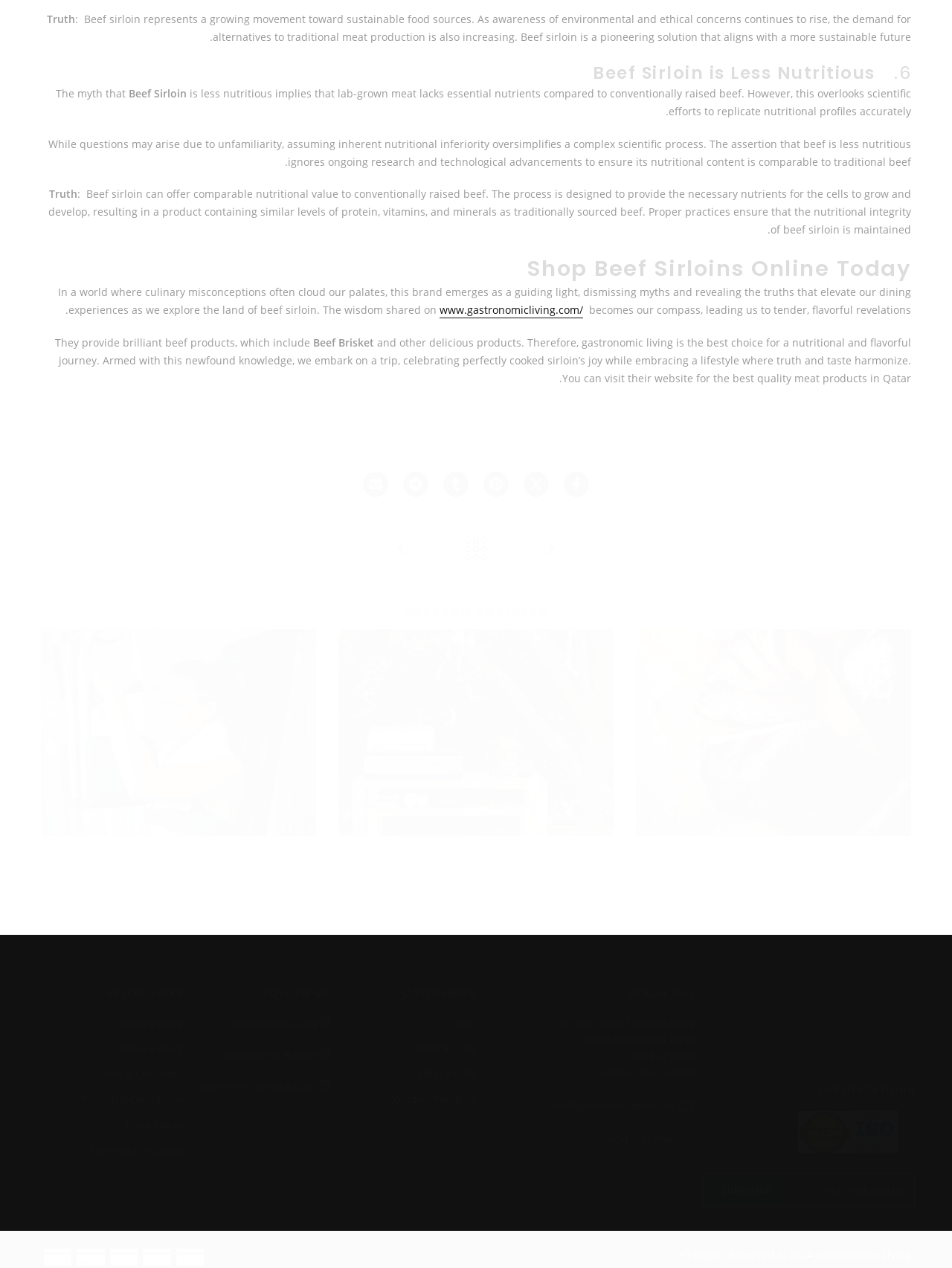Give a succinct answer to this question in a single word or phrase: 
What is the main topic of this webpage?

Beef sirloin